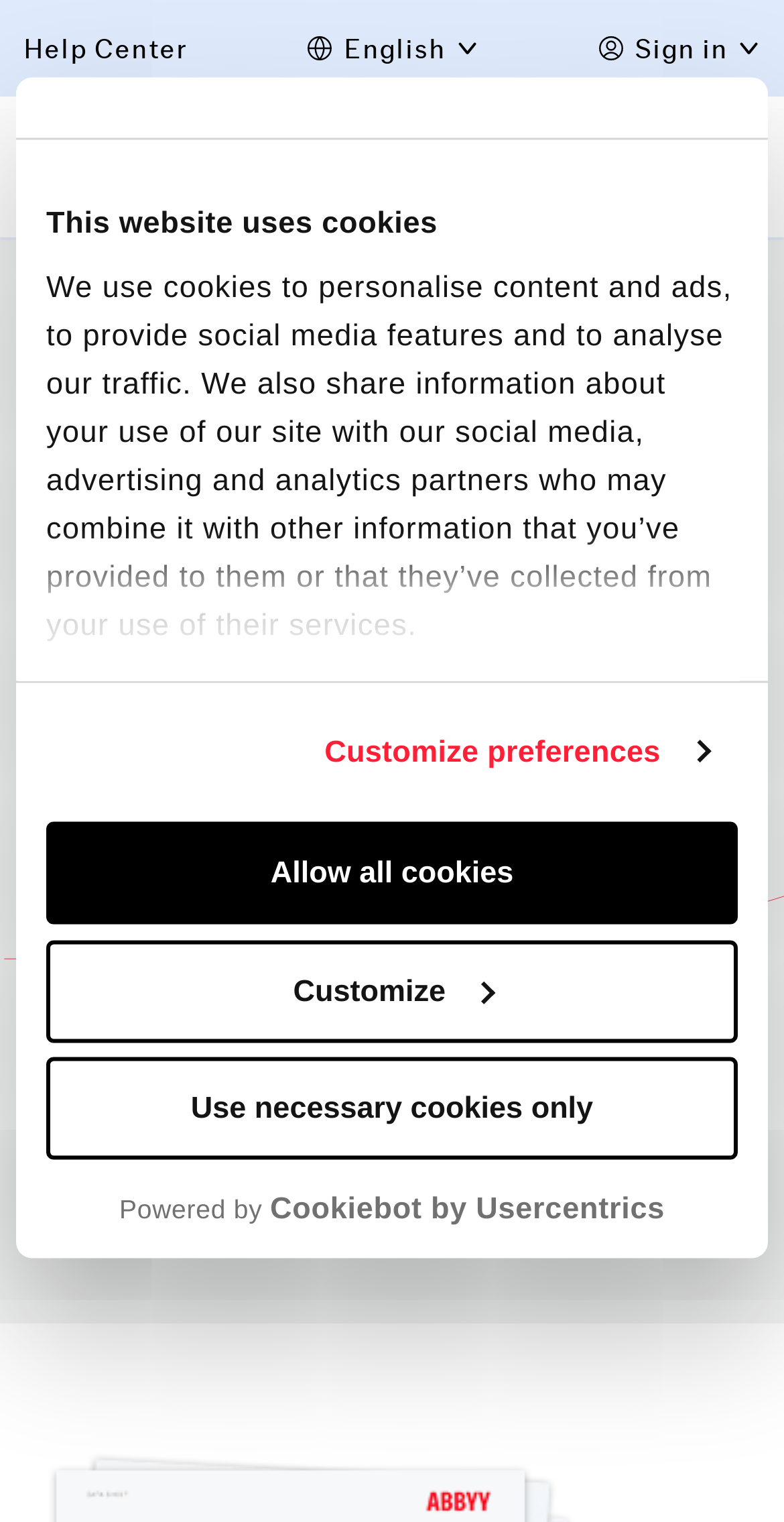Identify the bounding box for the described UI element. Provide the coordinates in (top-left x, top-left y, bottom-right x, bottom-right y) format with values ranging from 0 to 1: Customize

[0.059, 0.617, 0.941, 0.685]